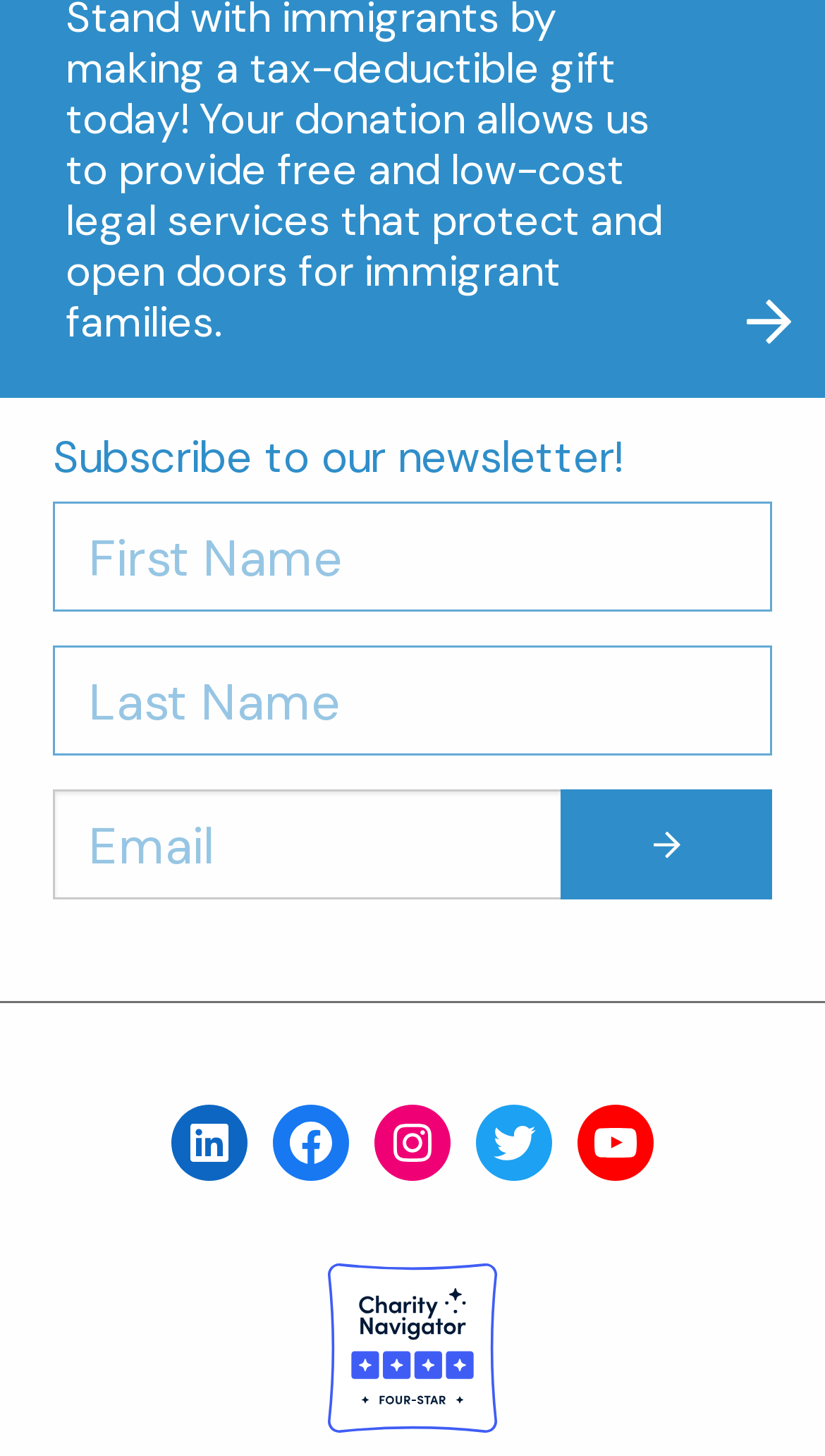Identify the bounding box coordinates of the element to click to follow this instruction: 'Visit LinkedIn'. Ensure the coordinates are four float values between 0 and 1, provided as [left, top, right, bottom].

[0.208, 0.759, 0.3, 0.811]